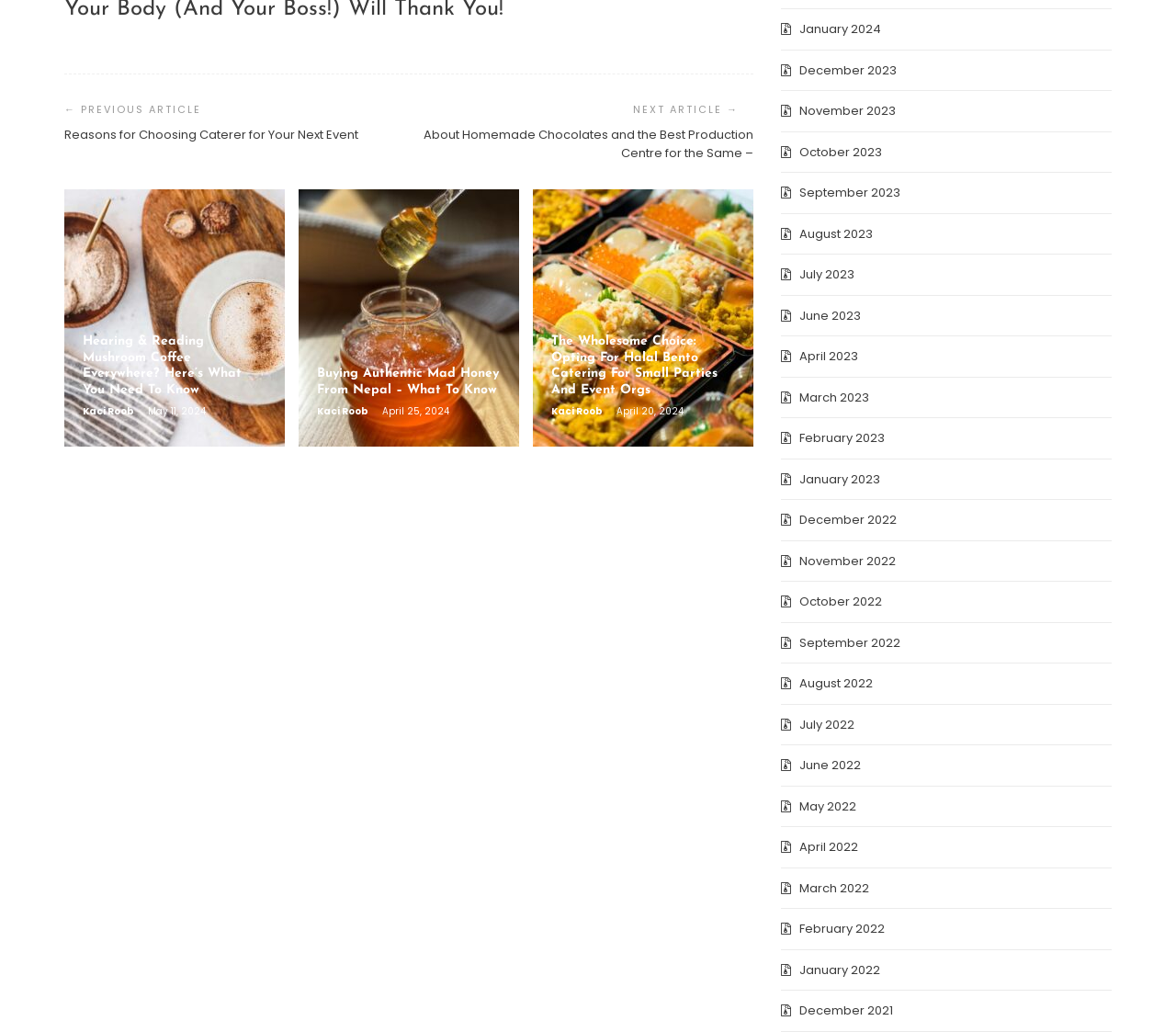Use a single word or phrase to answer the question: 
What is the category of the posts?

Posts